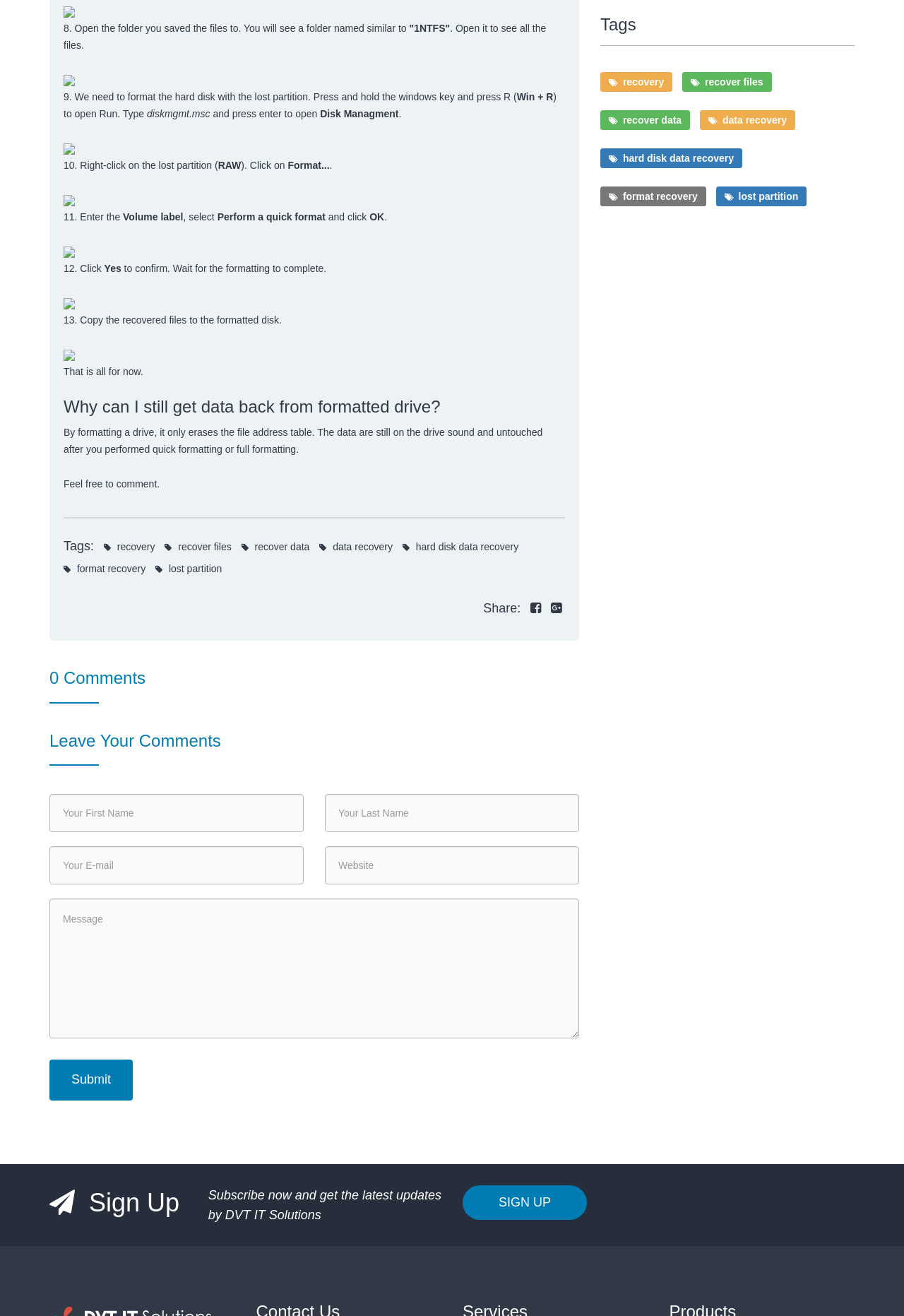Identify the bounding box coordinates of the element that should be clicked to fulfill this task: "Click the 'SIGN UP' button". The coordinates should be provided as four float numbers between 0 and 1, i.e., [left, top, right, bottom].

[0.512, 0.901, 0.649, 0.927]